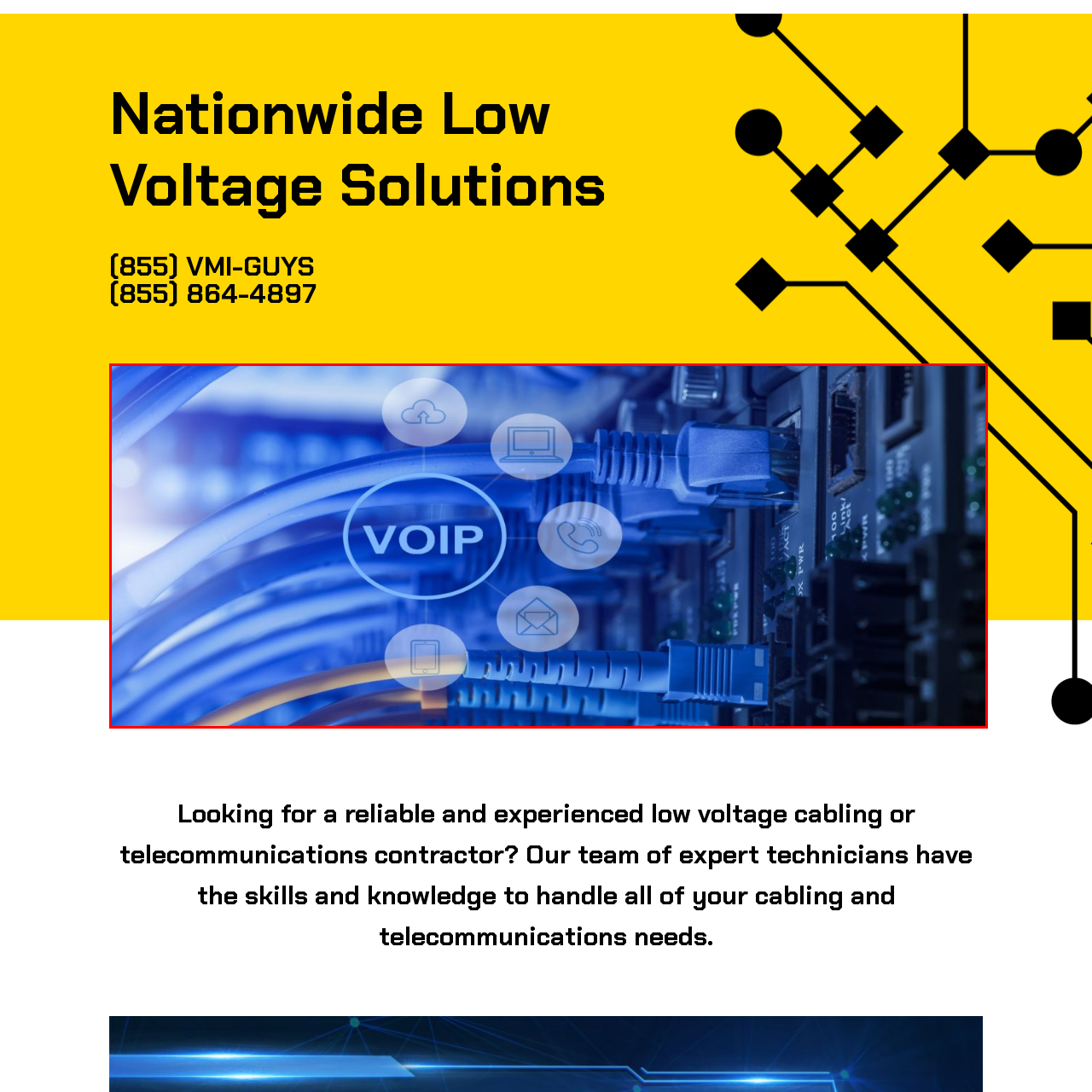Carefully scrutinize the image within the red border and generate a detailed answer to the following query, basing your response on the visual content:
What is the background color of the image?

The background of the image features a soft blue gradient, which evokes a high-tech atmosphere that emphasizes connectivity and modern communication solutions, aligning with the company's expertise in providing quality cabling services.